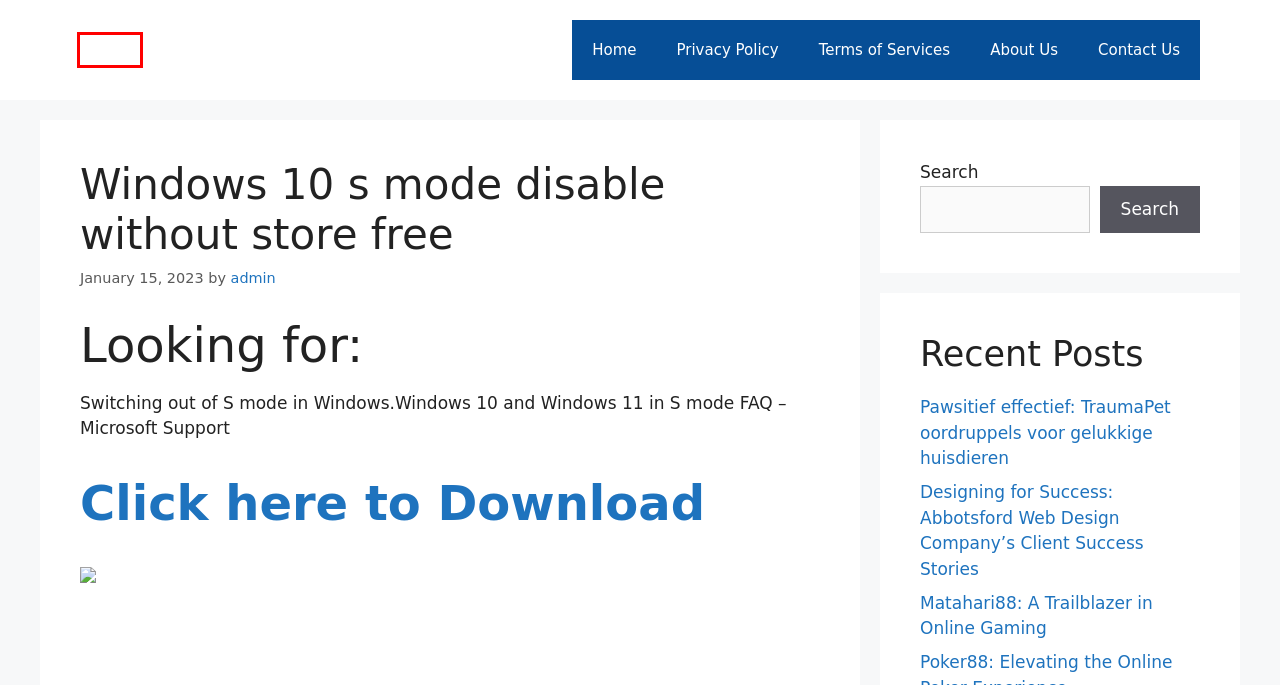Look at the screenshot of a webpage with a red bounding box and select the webpage description that best corresponds to the new page after clicking the element in the red box. Here are the options:
A. Pawsitief effectief: TraumaPet oordruppels voor gelukkige huisdieren - kfz2
B. Designing for Success: Abbotsford Web Design Company's Client Success Stories - kfz2
C. kfz2 - My WordPress Blog
D. Privacy Policy - kfz2
E. admin - kfz2
F. Matahari88: A Trailblazer in Online Gaming - kfz2
G. About Us - kfz2
H. Contact Us - kfz2

C